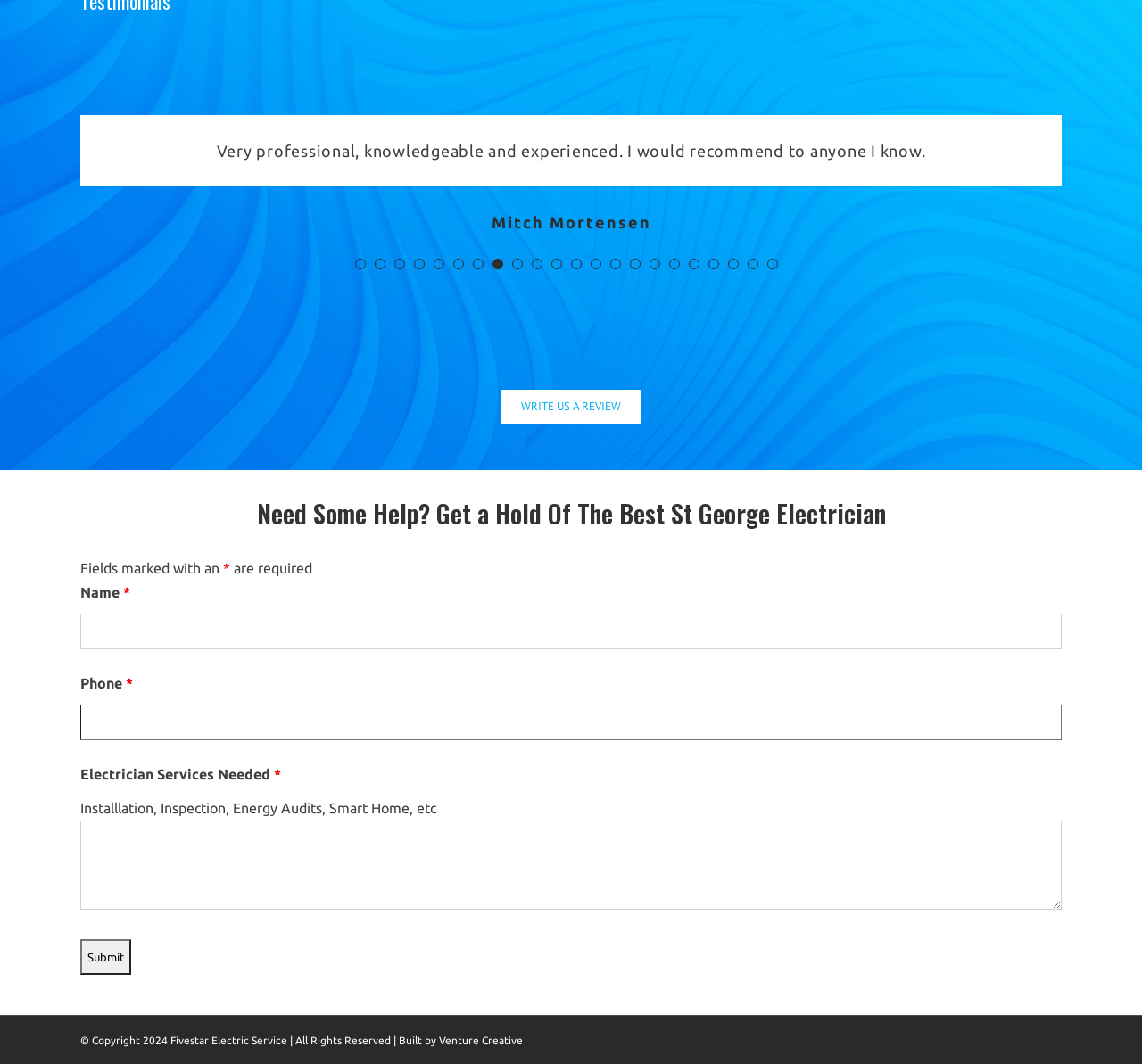Provide the bounding box coordinates of the HTML element described as: "value="Submit"". The bounding box coordinates should be four float numbers between 0 and 1, i.e., [left, top, right, bottom].

[0.07, 0.883, 0.115, 0.916]